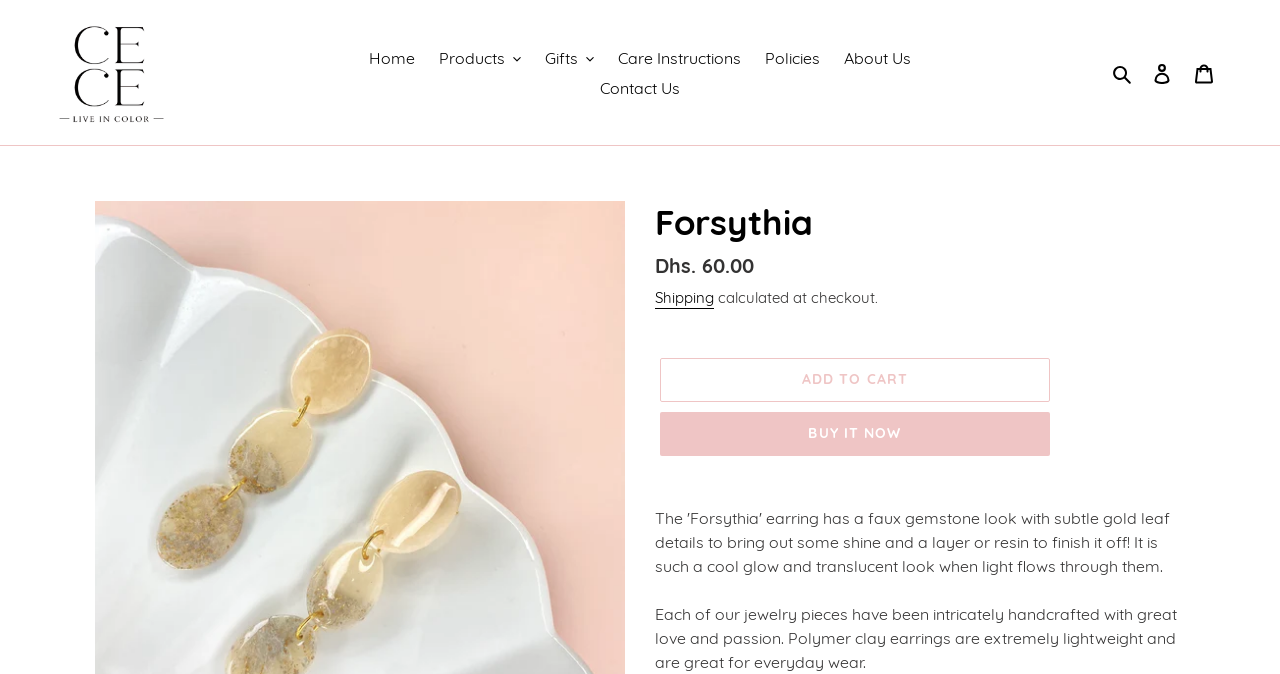From the given element description: "Next Post →", find the bounding box for the UI element. Provide the coordinates as four float numbers between 0 and 1, in the order [left, top, right, bottom].

None